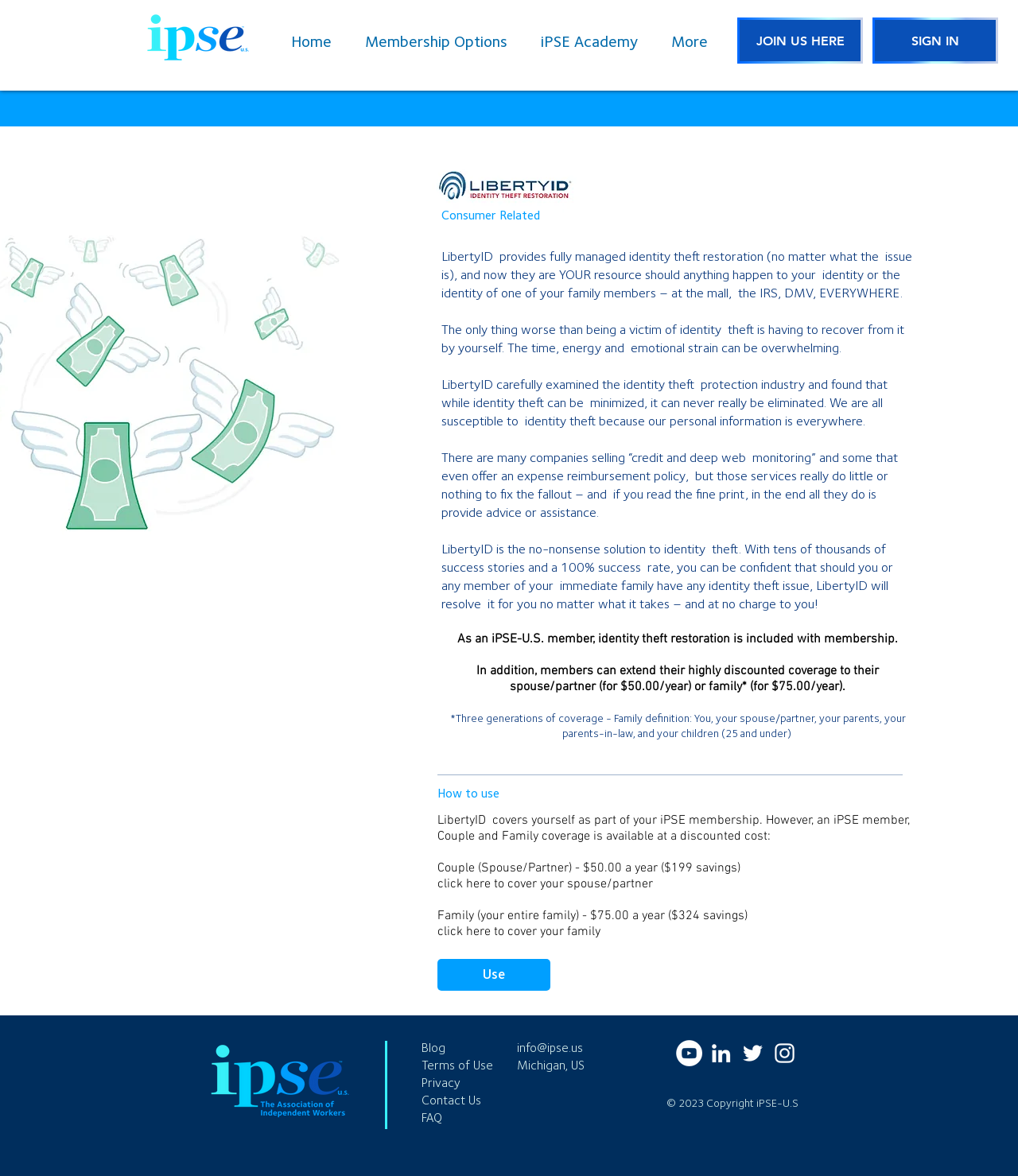Identify the bounding box coordinates for the region of the element that should be clicked to carry out the instruction: "View Blogs". The bounding box coordinates should be four float numbers between 0 and 1, i.e., [left, top, right, bottom].

None